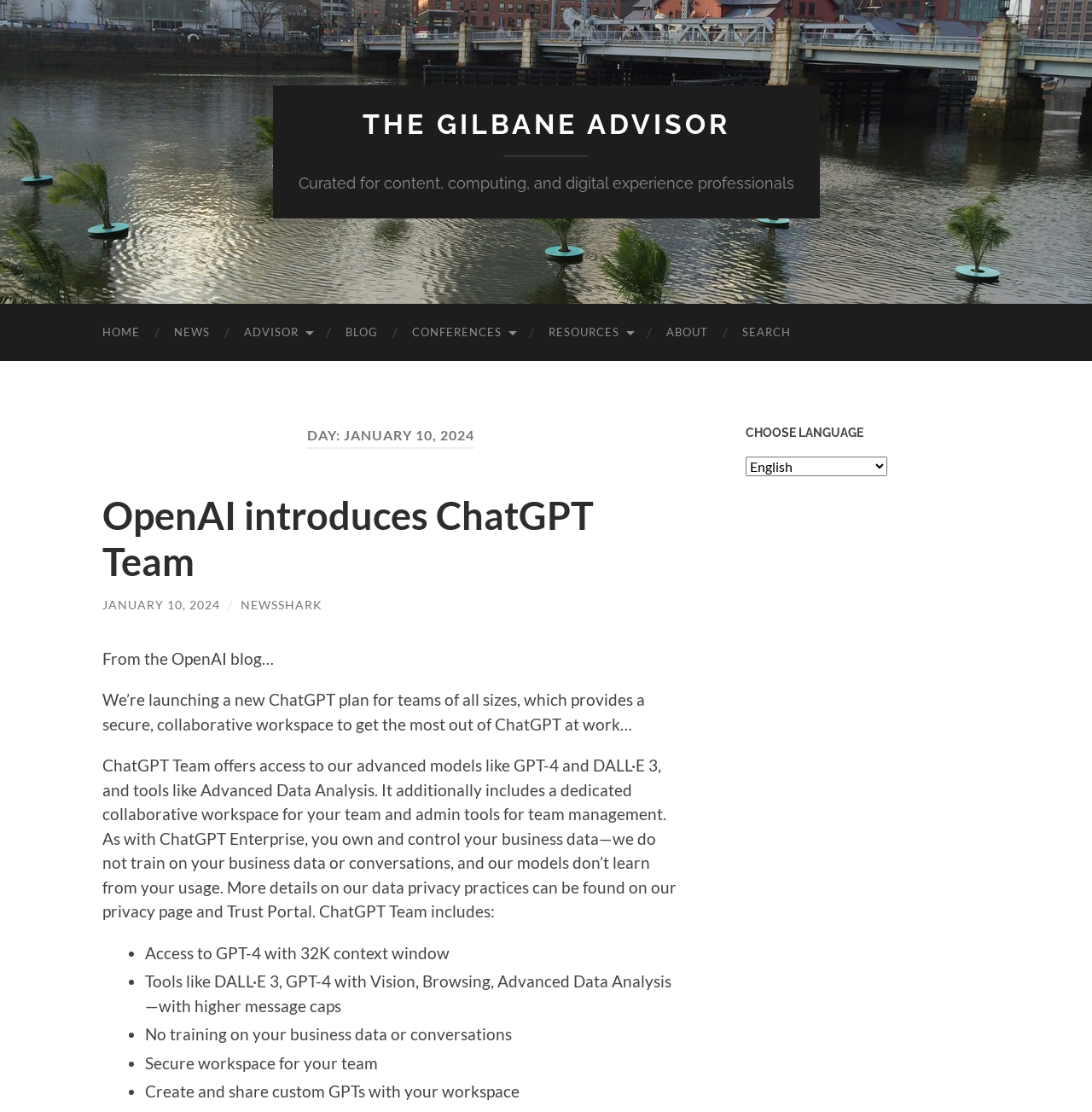Identify the bounding box coordinates for the element you need to click to achieve the following task: "Read the OpenAI introduces ChatGPT Team article". The coordinates must be four float values ranging from 0 to 1, formatted as [left, top, right, bottom].

[0.094, 0.443, 0.544, 0.526]